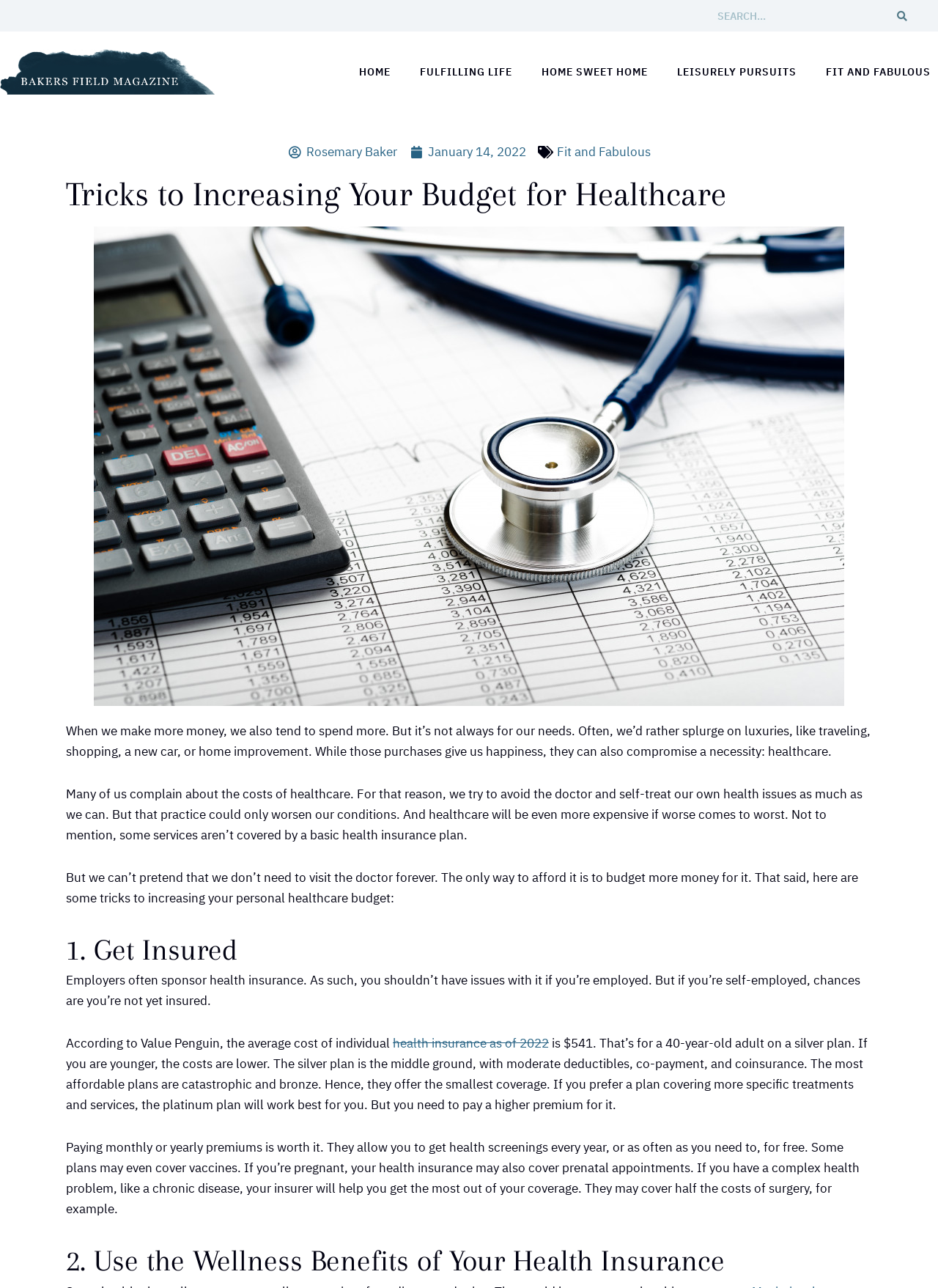Locate the bounding box coordinates of the item that should be clicked to fulfill the instruction: "Learn about the Fit and Fabulous section".

[0.88, 0.045, 0.992, 0.066]